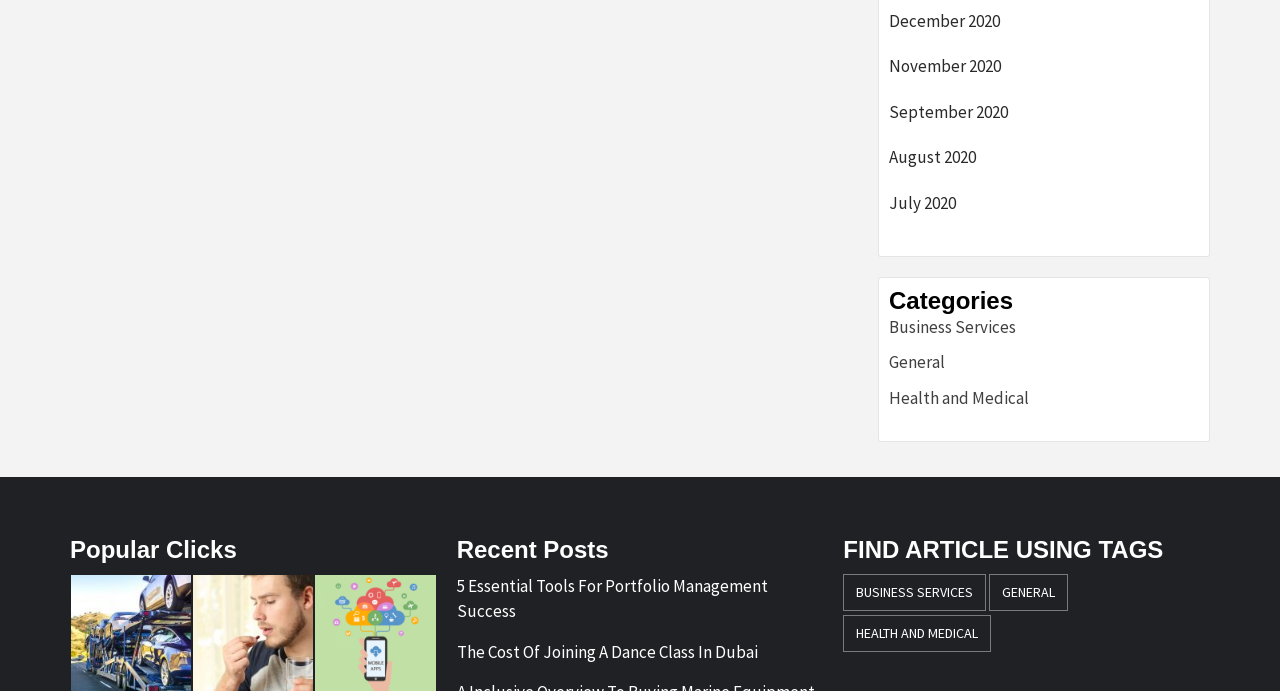Please determine the bounding box coordinates of the area that needs to be clicked to complete this task: 'Browse articles tagged with Health and Medical'. The coordinates must be four float numbers between 0 and 1, formatted as [left, top, right, bottom].

[0.659, 0.889, 0.774, 0.943]